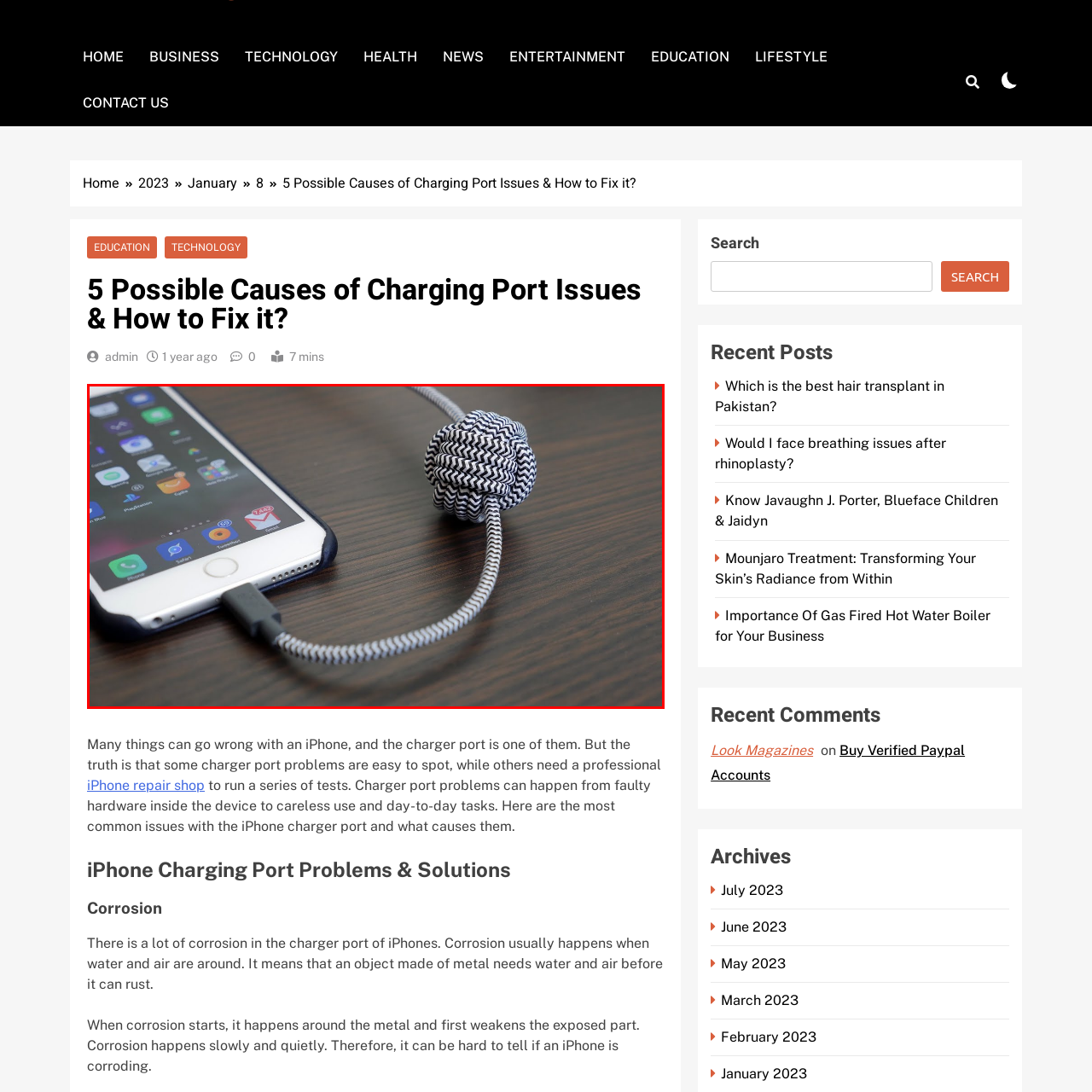Concentrate on the image marked by the red box, Are there multiple applications on the smartphone's screen?
 Your answer should be a single word or phrase.

Yes